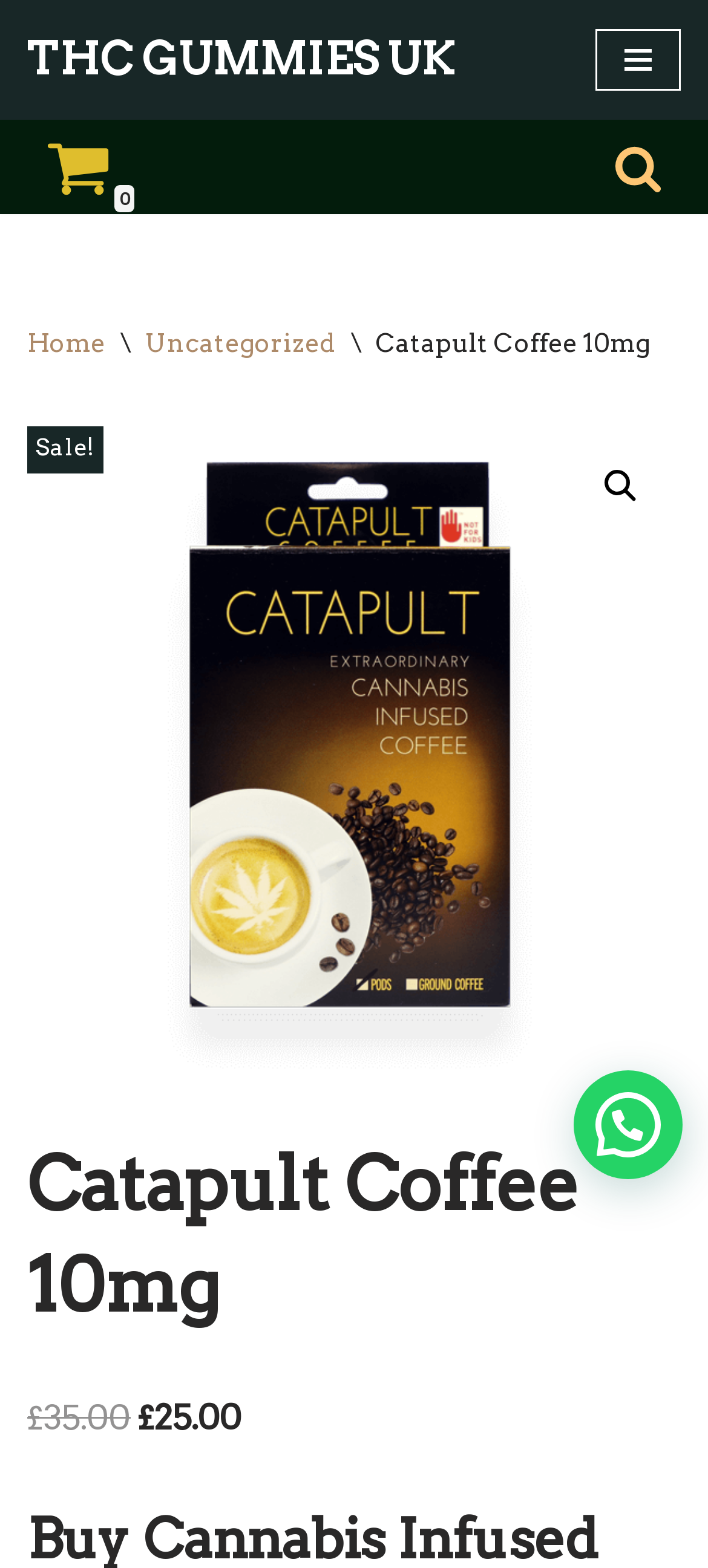Please provide the main heading of the webpage content.

Catapult Coffee 10mg